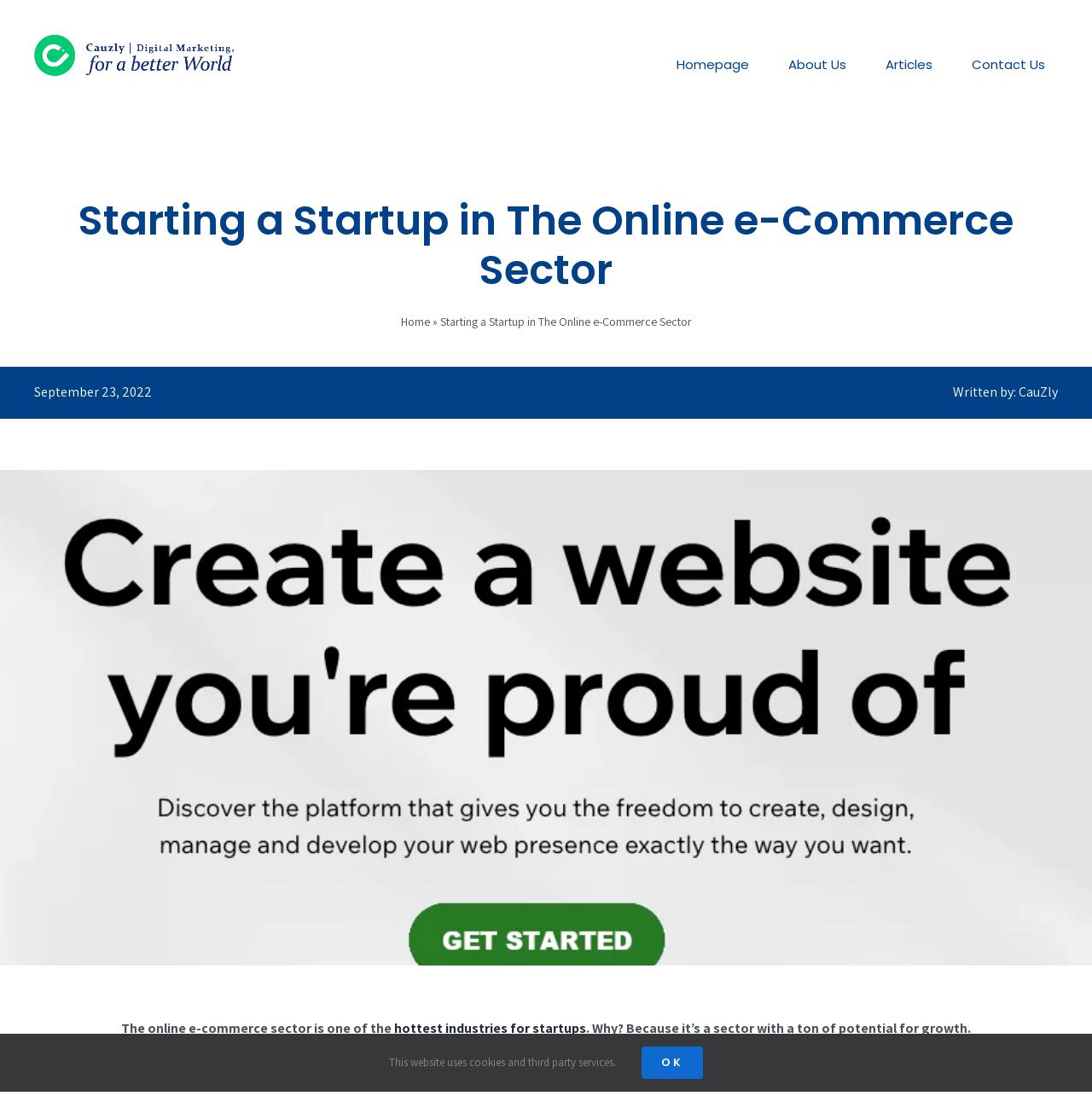Please identify the bounding box coordinates of the element I should click to complete this instruction: 'visit articles page'. The coordinates should be given as four float numbers between 0 and 1, like this: [left, top, right, bottom].

[0.799, 0.039, 0.866, 0.078]